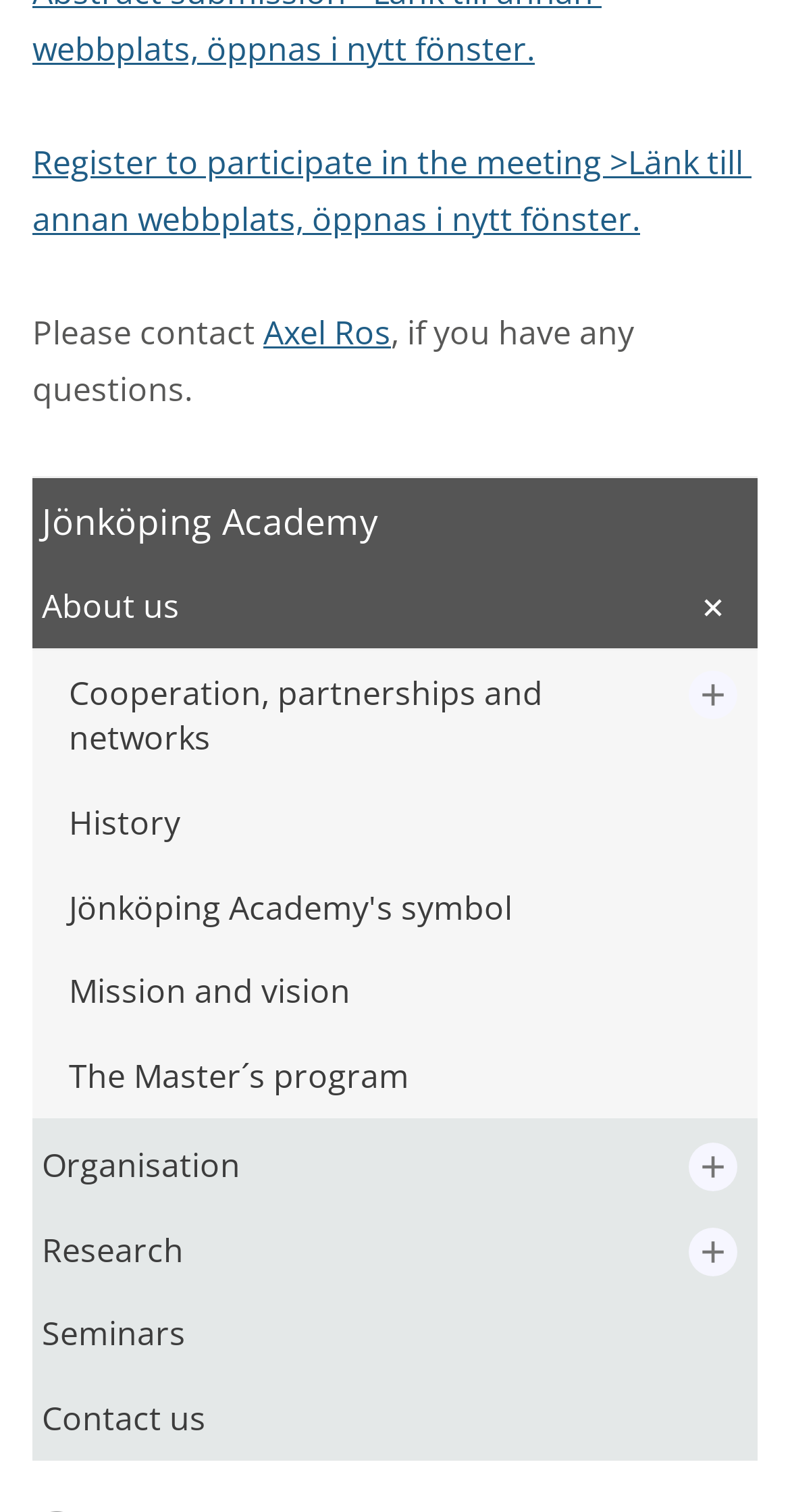Find the bounding box coordinates of the area to click in order to follow the instruction: "Contact us".

[0.041, 0.91, 0.742, 0.966]